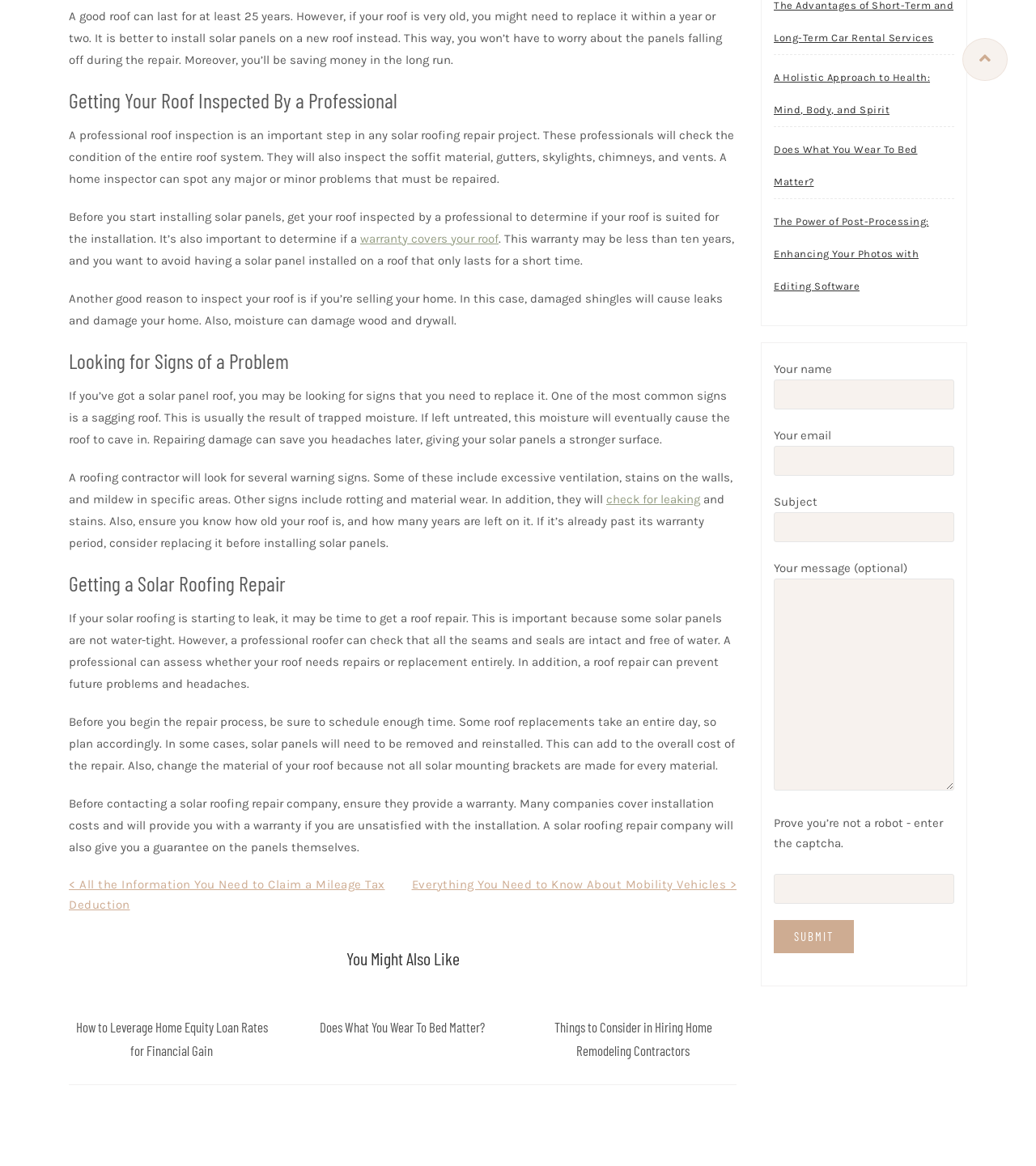Identify the bounding box coordinates of the HTML element based on this description: "warranty covers your roof".

[0.348, 0.198, 0.481, 0.211]